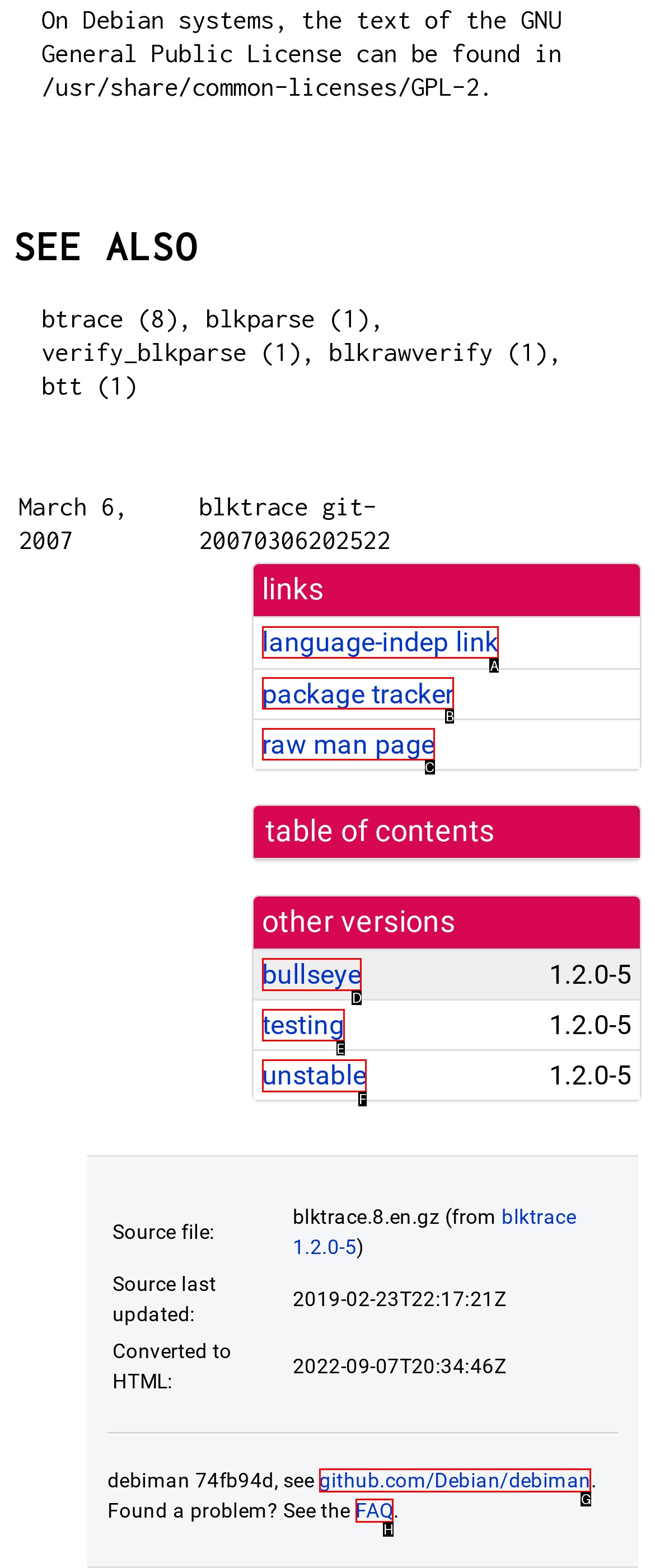Determine the option that best fits the description: raw man page
Reply with the letter of the correct option directly.

C